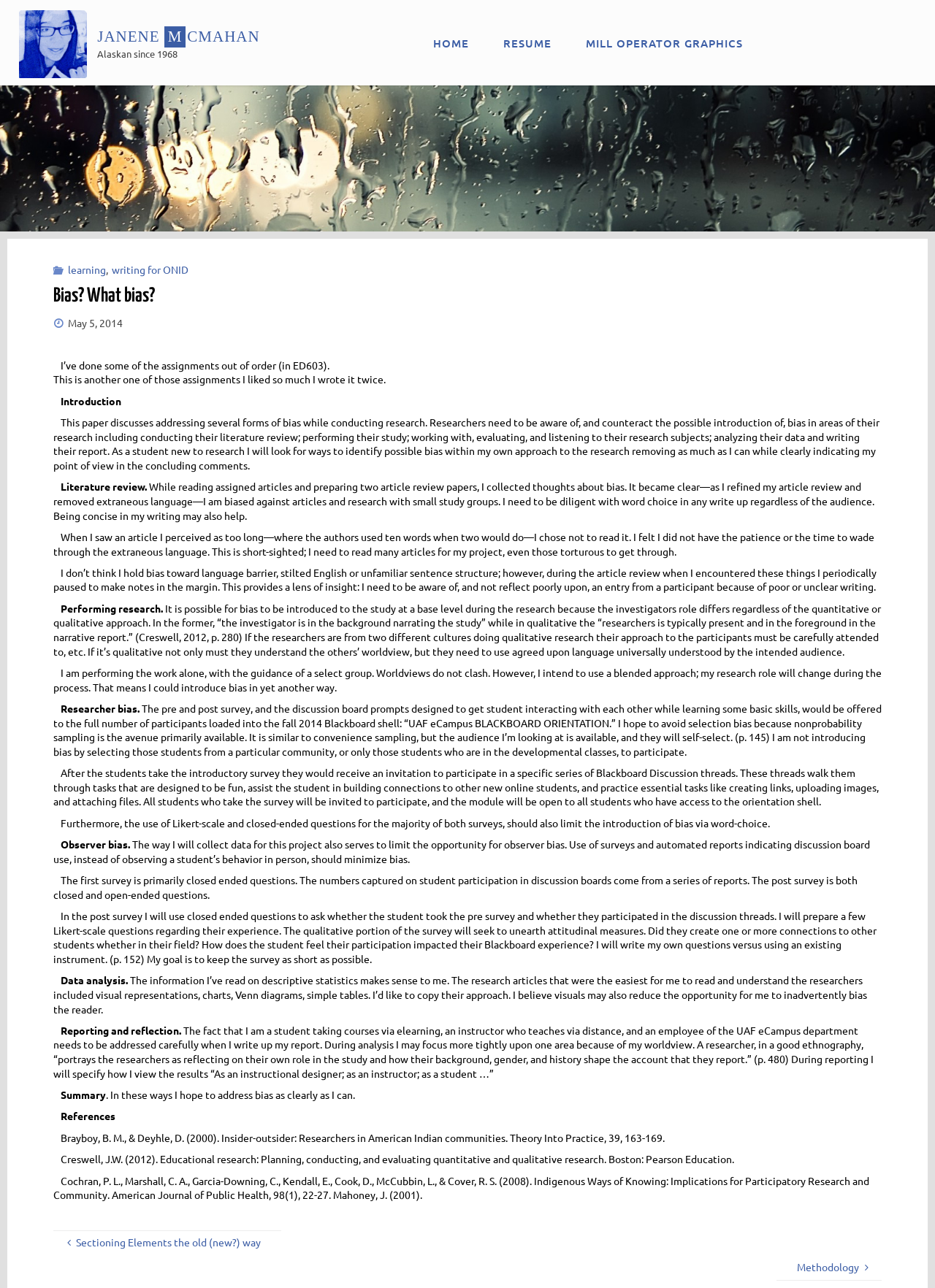Please identify and generate the text content of the webpage's main heading.

Bias? What bias?